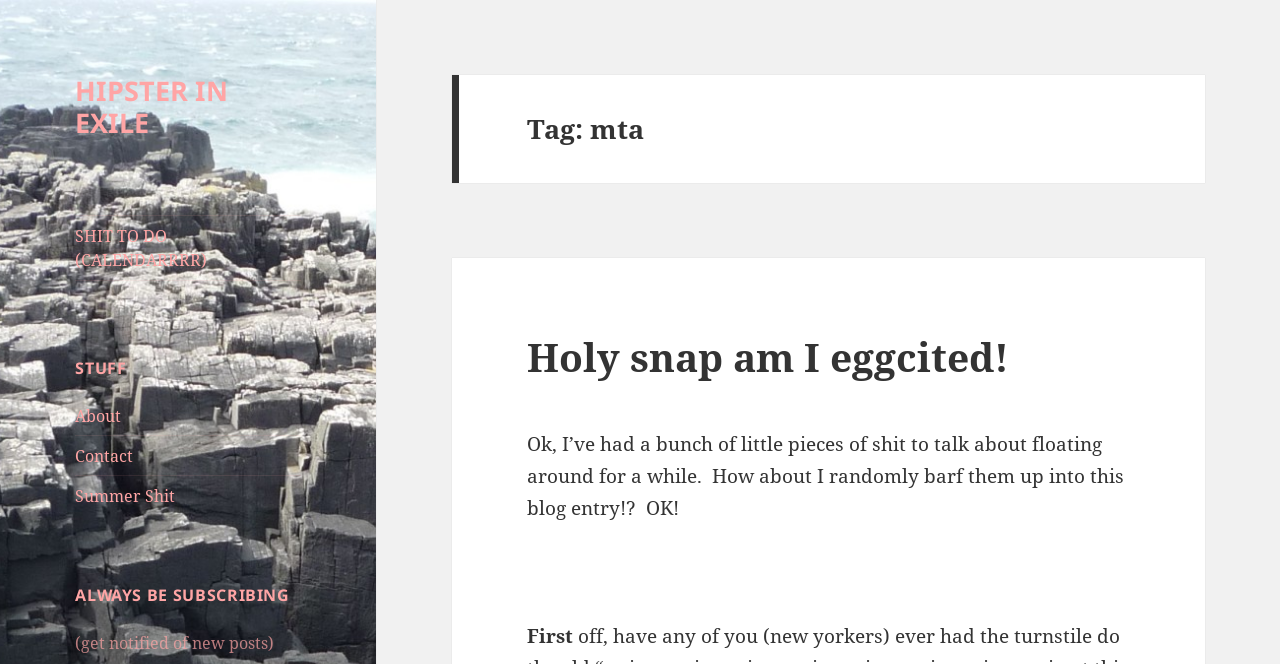Identify the bounding box coordinates of the HTML element based on this description: "Holy snap am I eggcited!".

[0.412, 0.497, 0.788, 0.577]